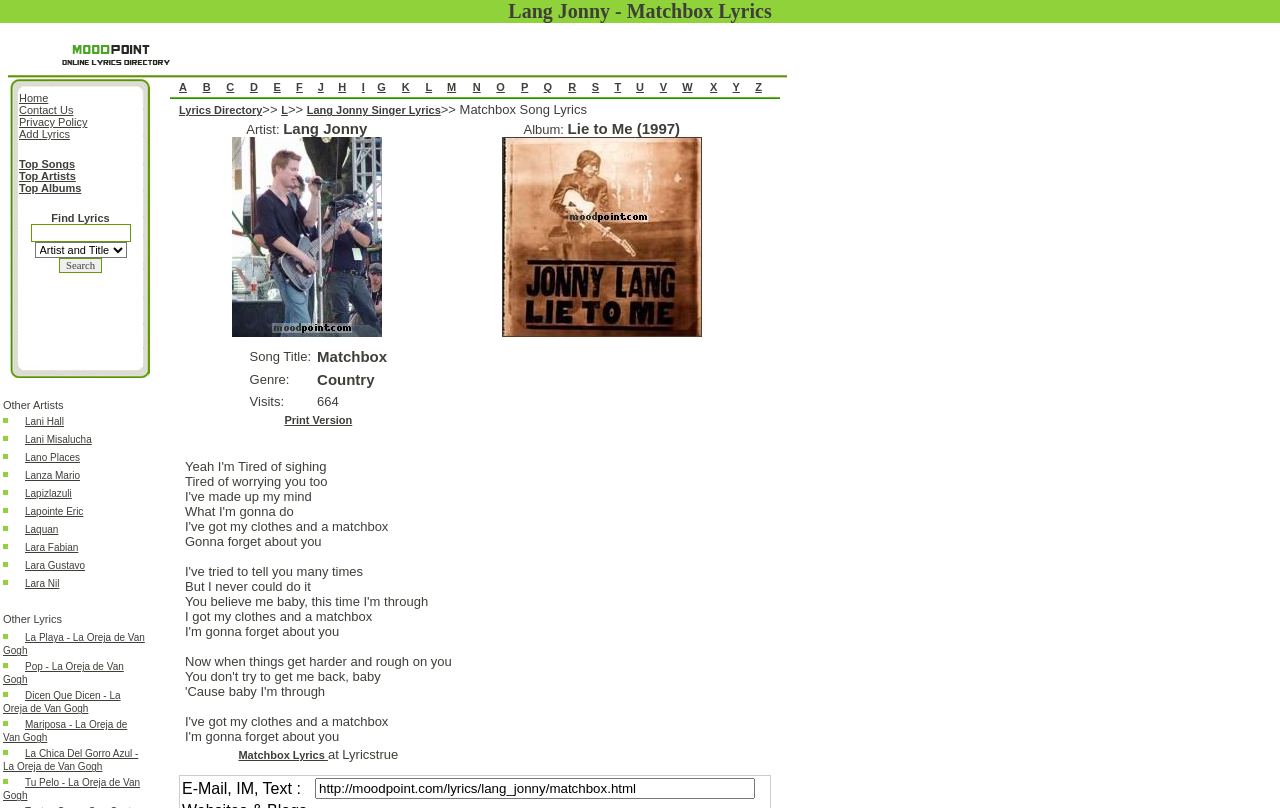What is the release year of the album?
Based on the screenshot, answer the question with a single word or phrase.

1997